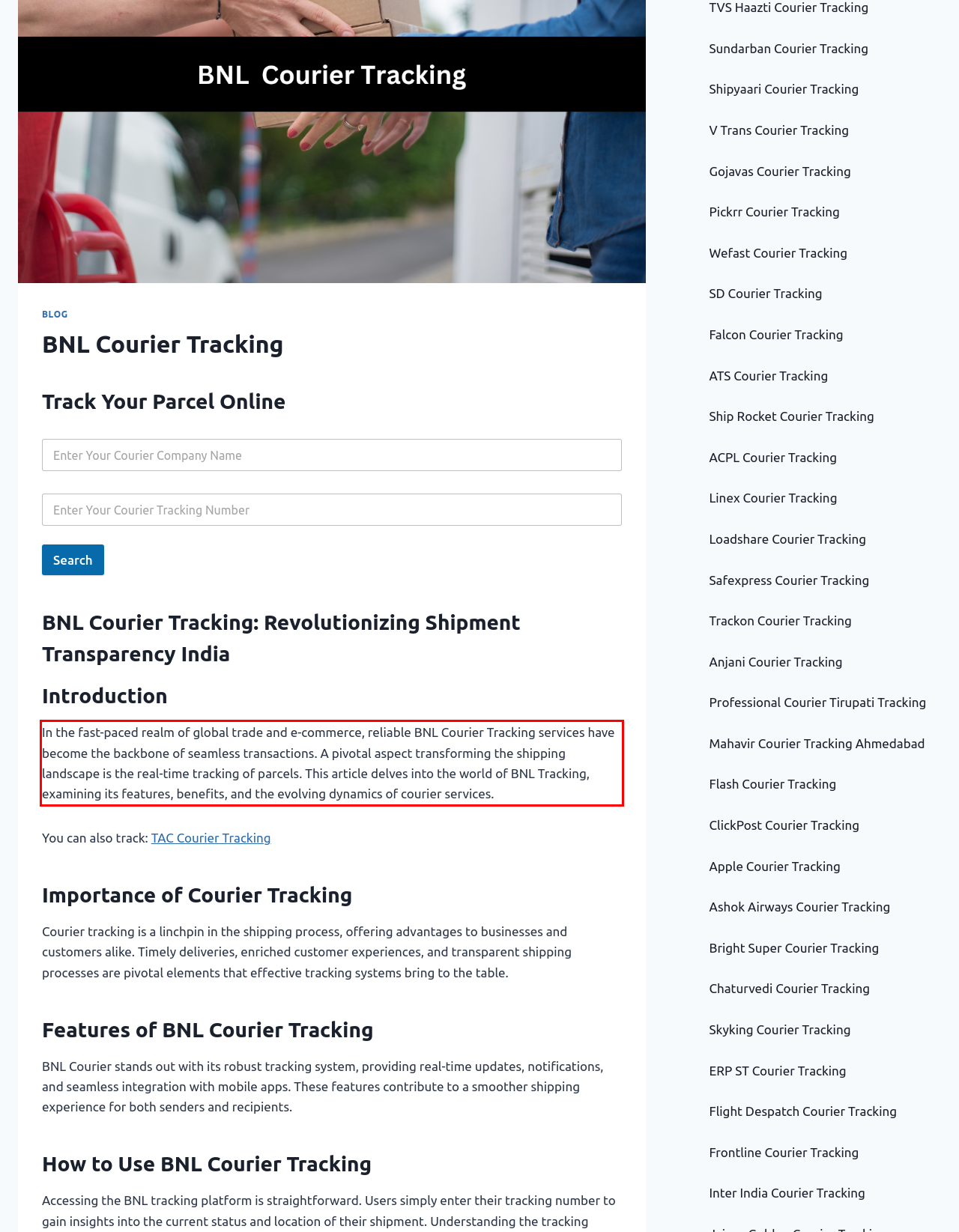You are given a webpage screenshot with a red bounding box around a UI element. Extract and generate the text inside this red bounding box.

In the fast-paced realm of global trade and e-commerce, reliable BNL Courier Tracking services have become the backbone of seamless transactions. A pivotal aspect transforming the shipping landscape is the real-time tracking of parcels. This article delves into the world of BNL Tracking, examining its features, benefits, and the evolving dynamics of courier services.